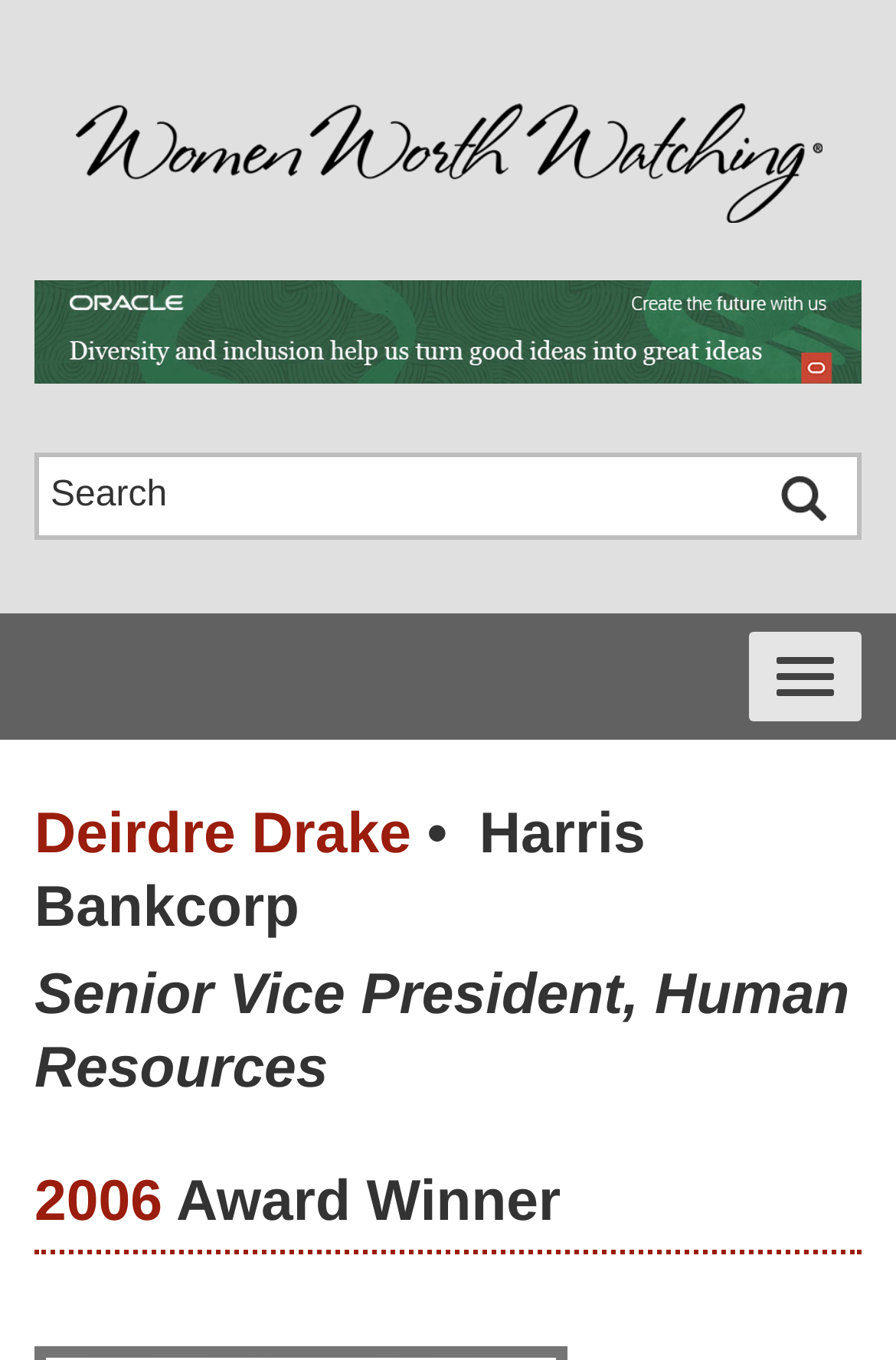Please reply with a single word or brief phrase to the question: 
What company does Deirdre Drake work for?

Harris Bankcorp